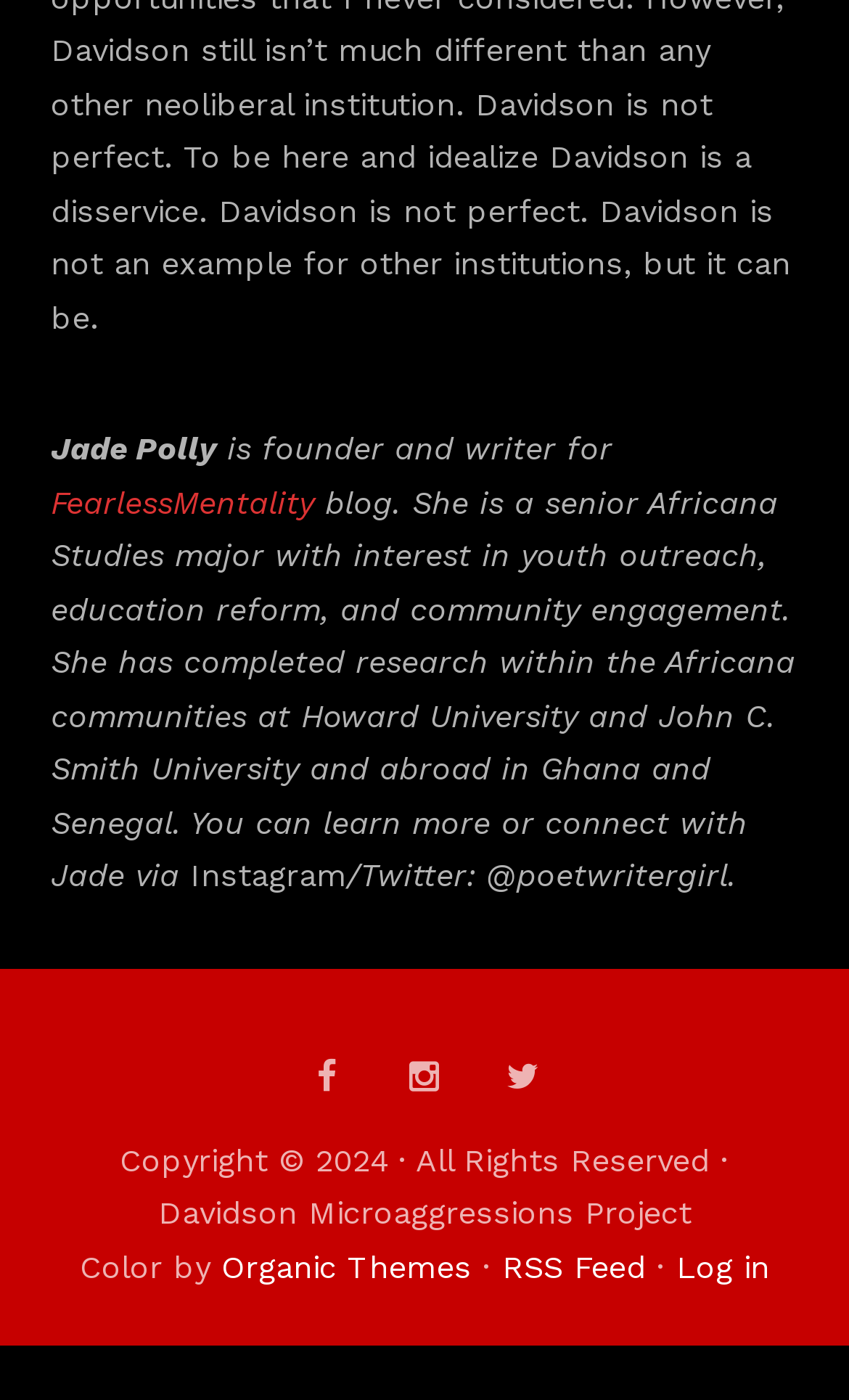Select the bounding box coordinates of the element I need to click to carry out the following instruction: "follow Jade on Twitter".

[0.409, 0.613, 0.868, 0.638]